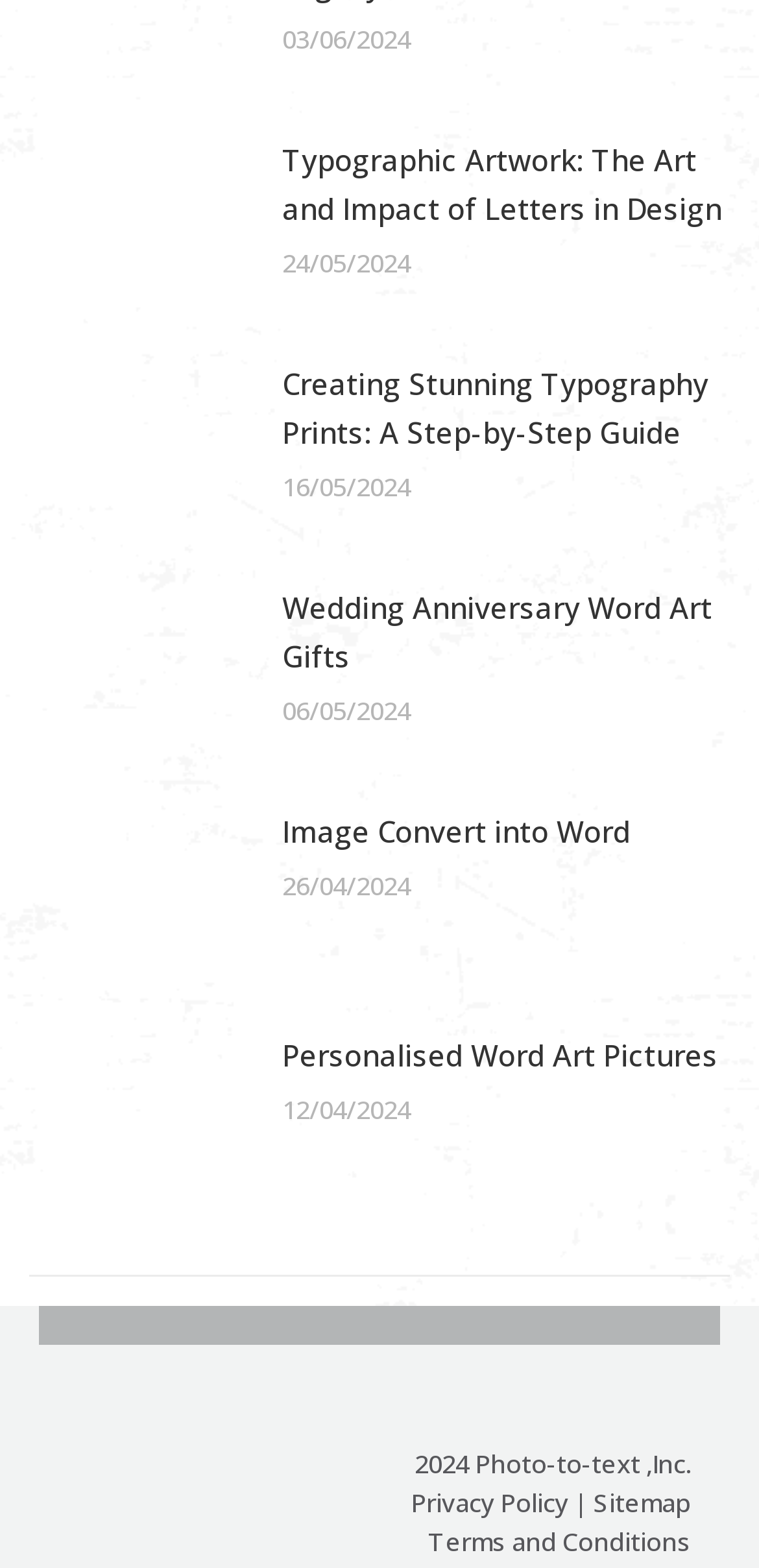Kindly determine the bounding box coordinates for the area that needs to be clicked to execute this instruction: "View Typographic Artwork: The Art and Impact of Letters in Design".

[0.372, 0.087, 0.962, 0.149]